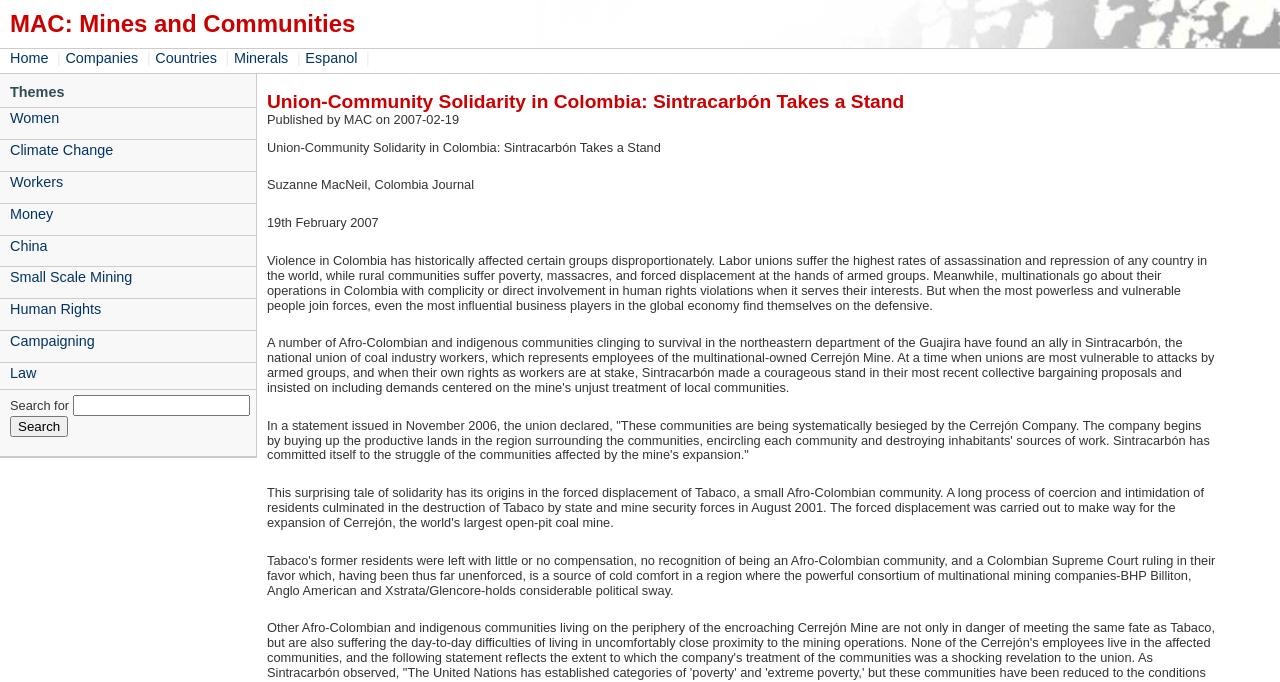Generate a detailed explanation of the webpage's features and information.

The webpage appears to be an article or news page focused on a specific topic, "Union-Community Solidarity in Colombia: Sintracarbón Takes a Stand". At the top, there is a heading "MAC: Mines and Communities" followed by a navigation menu with links to "Home", "Companies", "Countries", "Minerals", and "Espanol". 

Below the navigation menu, there is a section titled "Themes" with links to various topics such as "Women", "Climate Change", "Workers", and "Human Rights". 

On the right side of the page, there is a search bar with a label "Search for" and a button to submit the search query. 

The main content of the page is an article with a heading "Union-Community Solidarity in Colombia: Sintracarbón Takes a Stand" and a publication date "2007-02-19". The article discusses the struggles of labor unions and rural communities in Colombia, and how they are affected by multinational companies. There are several paragraphs of text that provide more details on the situation. 

There is also a quote from a union statement issued in November 2006, which describes the struggles of communities affected by a mine's expansion.